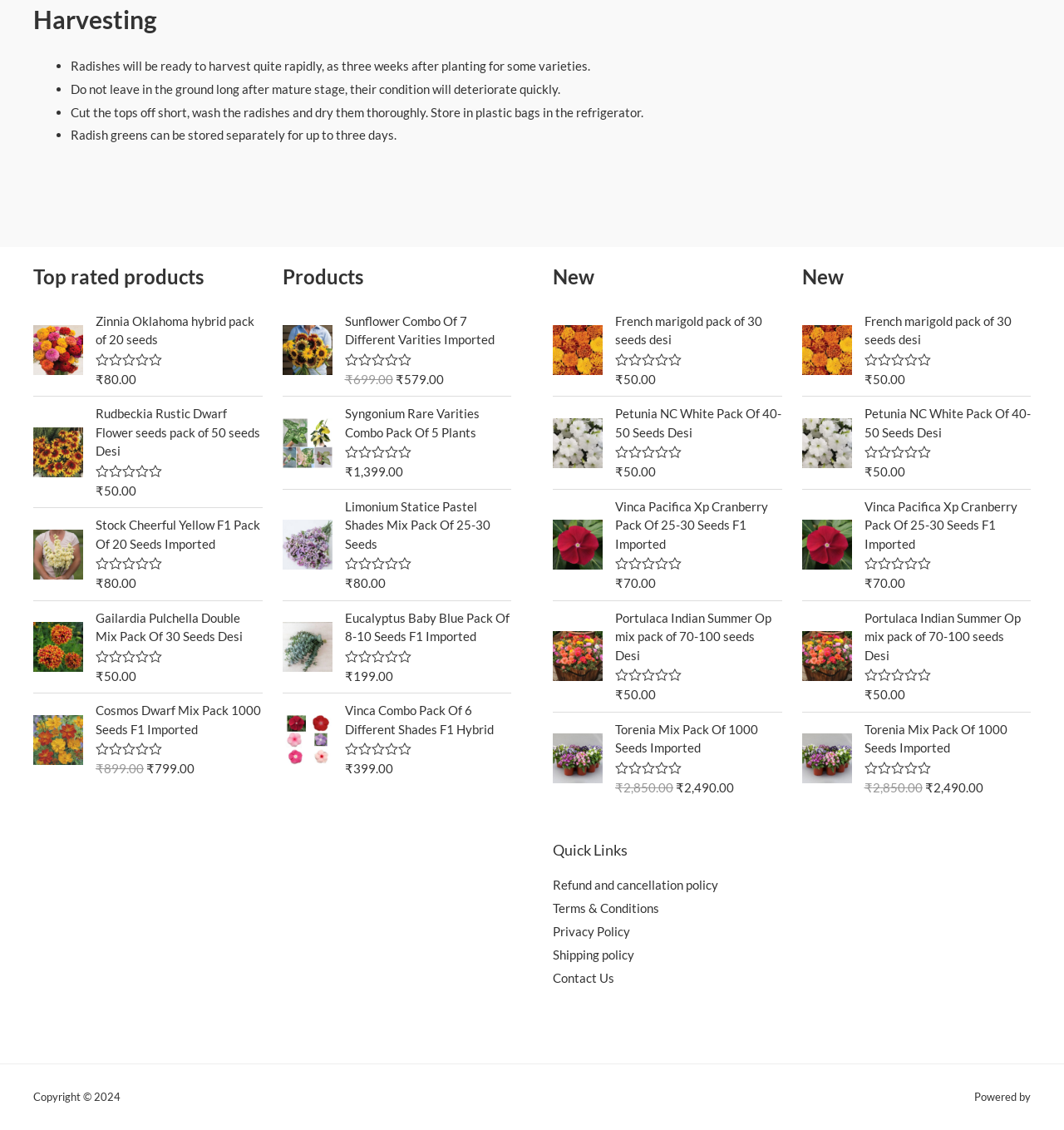What is the topic of harvesting?
Please provide a single word or phrase in response based on the screenshot.

Radishes